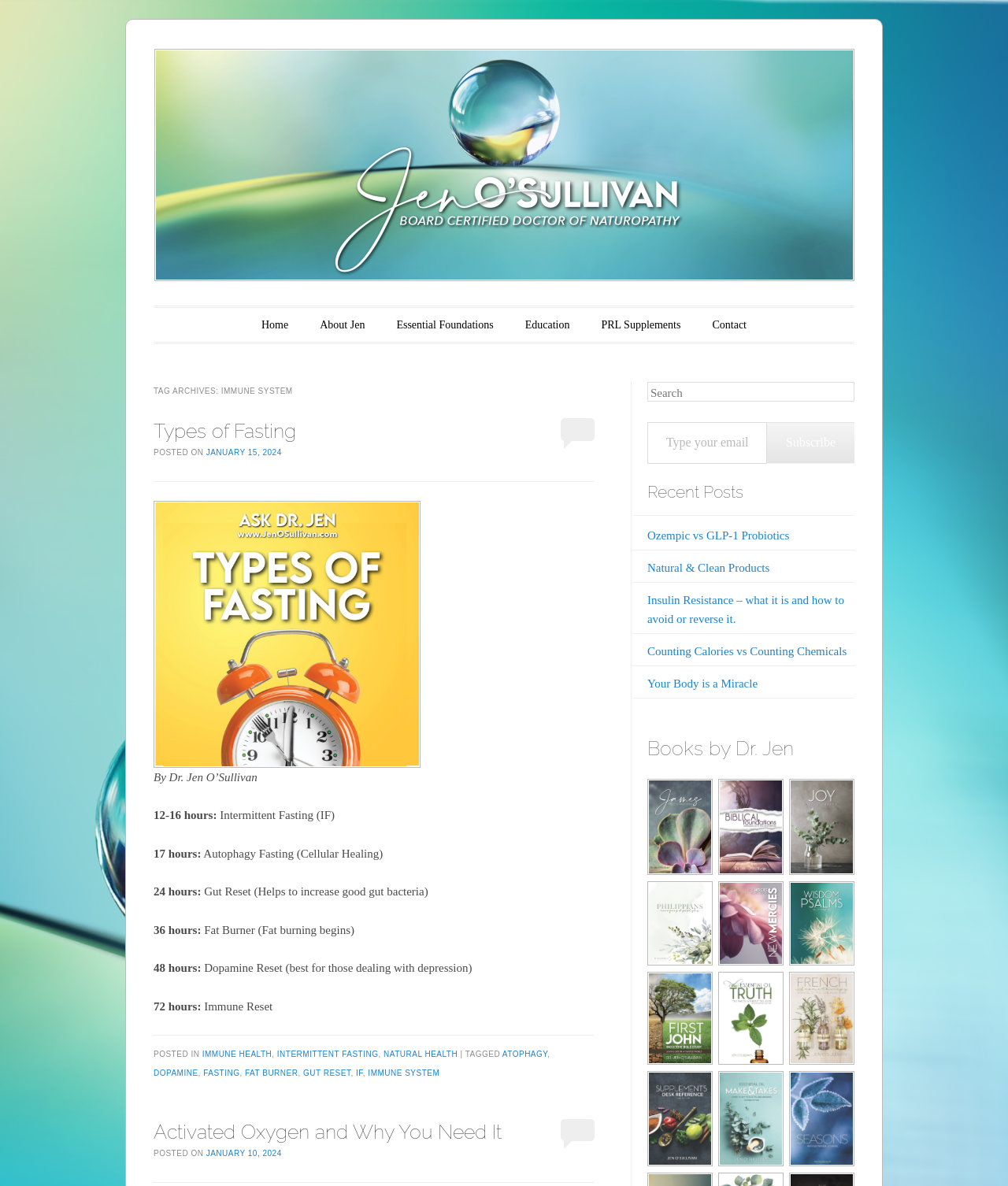What is the purpose of the 'Subscribe' button?
We need a detailed and exhaustive answer to the question. Please elaborate.

The 'Subscribe' button is located next to a text input field with a placeholder text 'Type your email…'. This suggests that the purpose of the button is to subscribe to a newsletter or email list by entering one's email address.